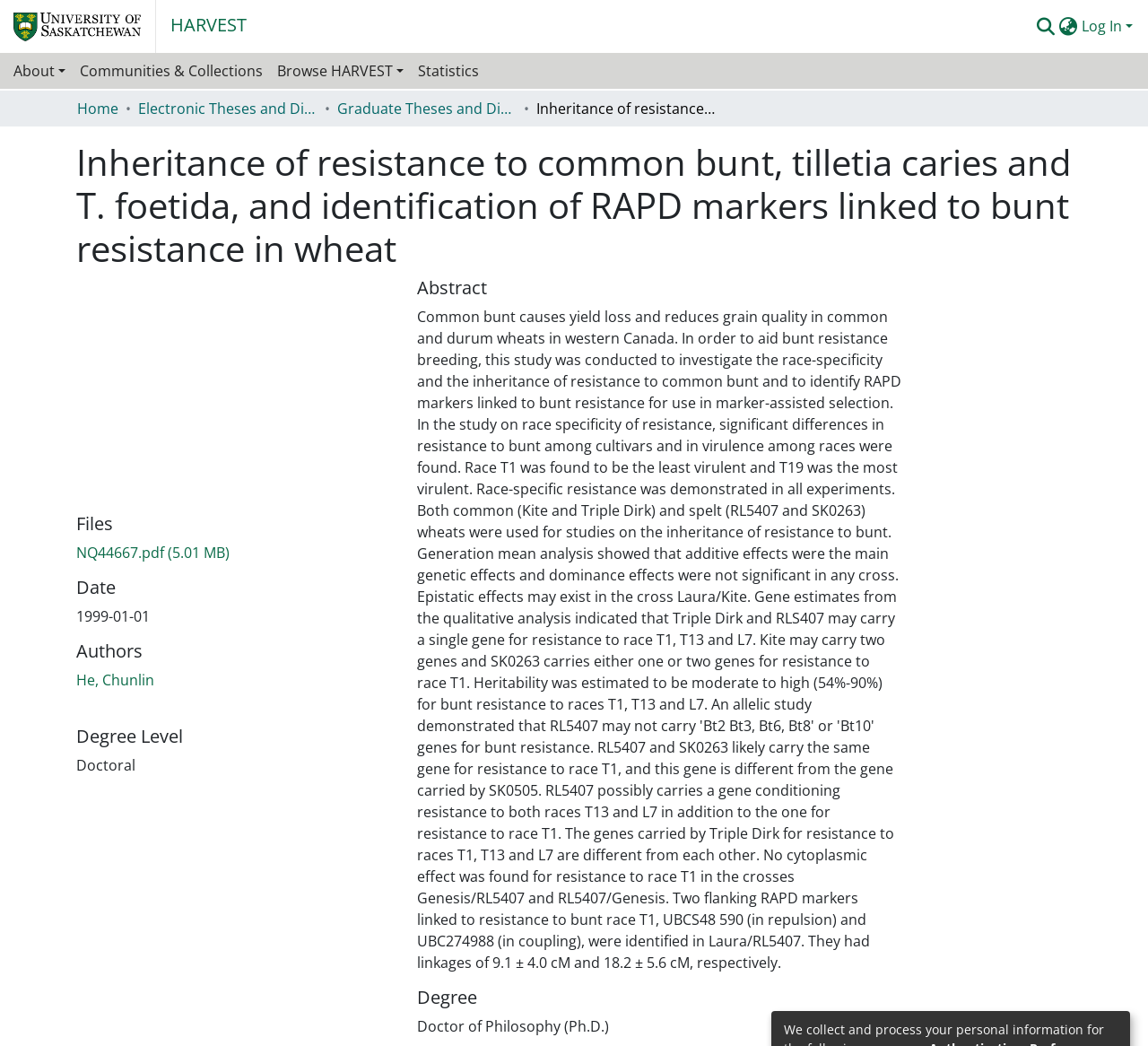Identify the bounding box coordinates of the element to click to follow this instruction: 'Check the '0 Comment' section'. Ensure the coordinates are four float values between 0 and 1, provided as [left, top, right, bottom].

None